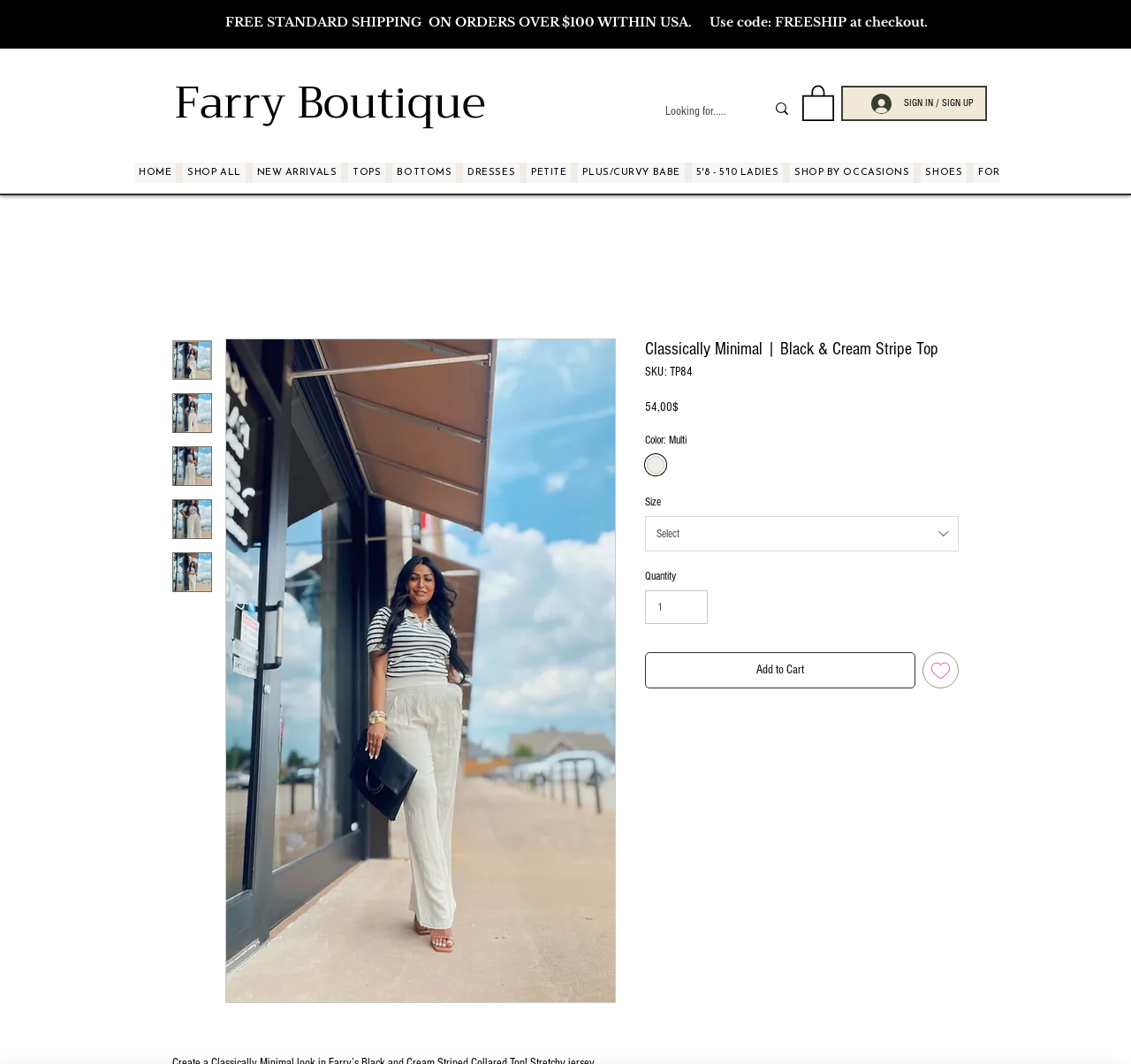Highlight the bounding box coordinates of the element you need to click to perform the following instruction: "Explore Sales Manager job."

None